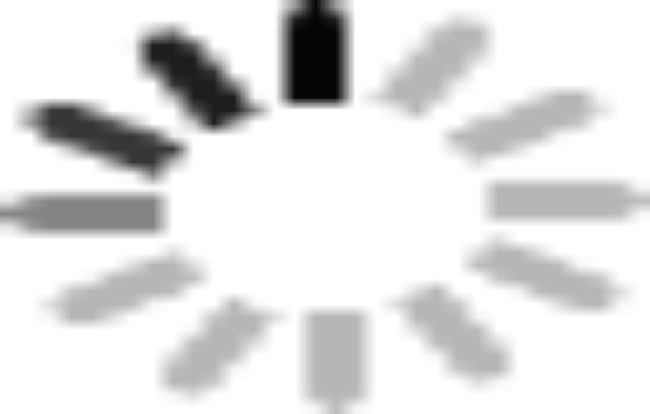What does the loading indicator suggest?
From the image, provide a succinct answer in one word or a short phrase.

a process is underway